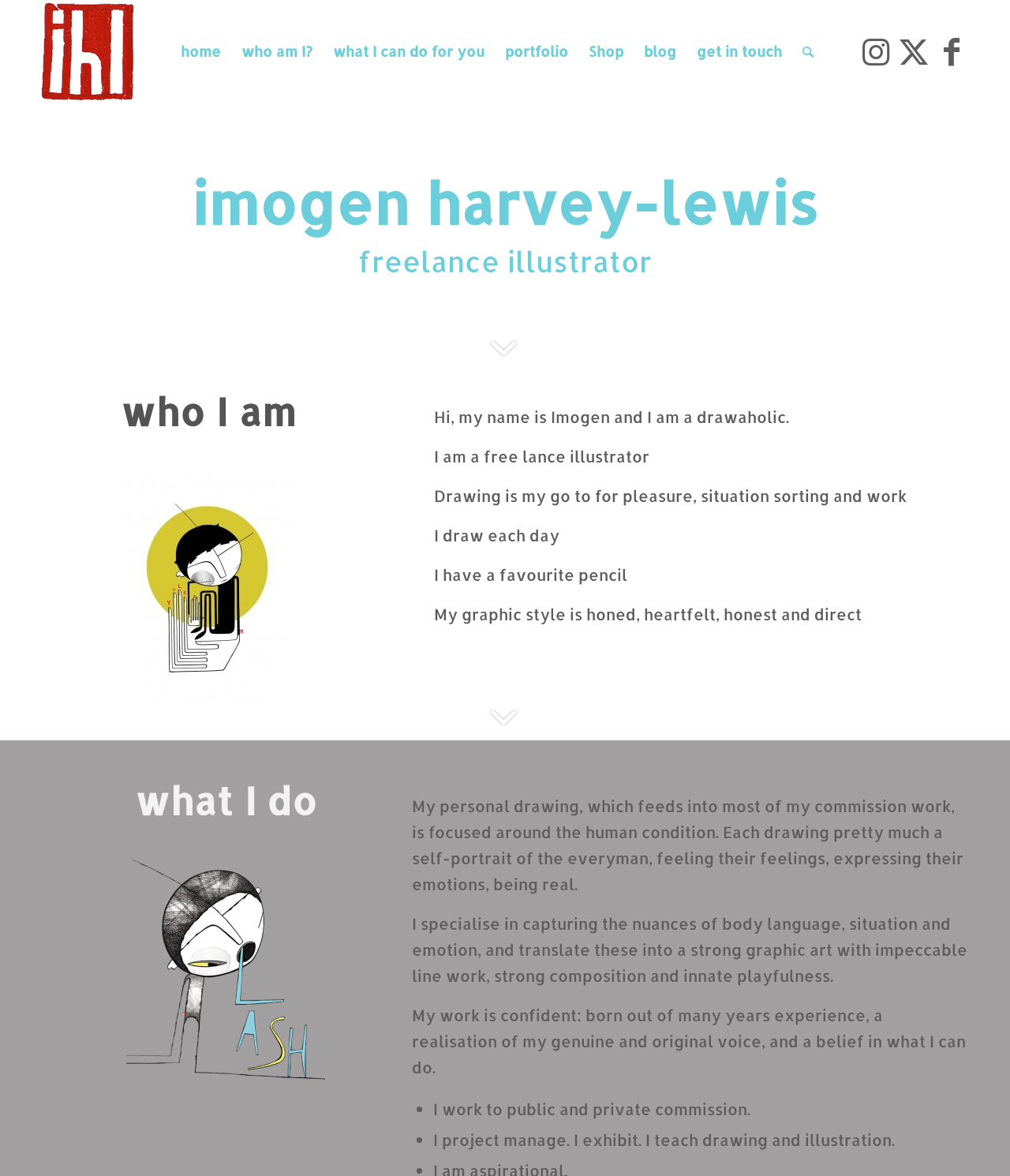Kindly determine the bounding box coordinates for the area that needs to be clicked to execute this instruction: "Read about what Imogen can do for you".

[0.32, 0.001, 0.49, 0.087]